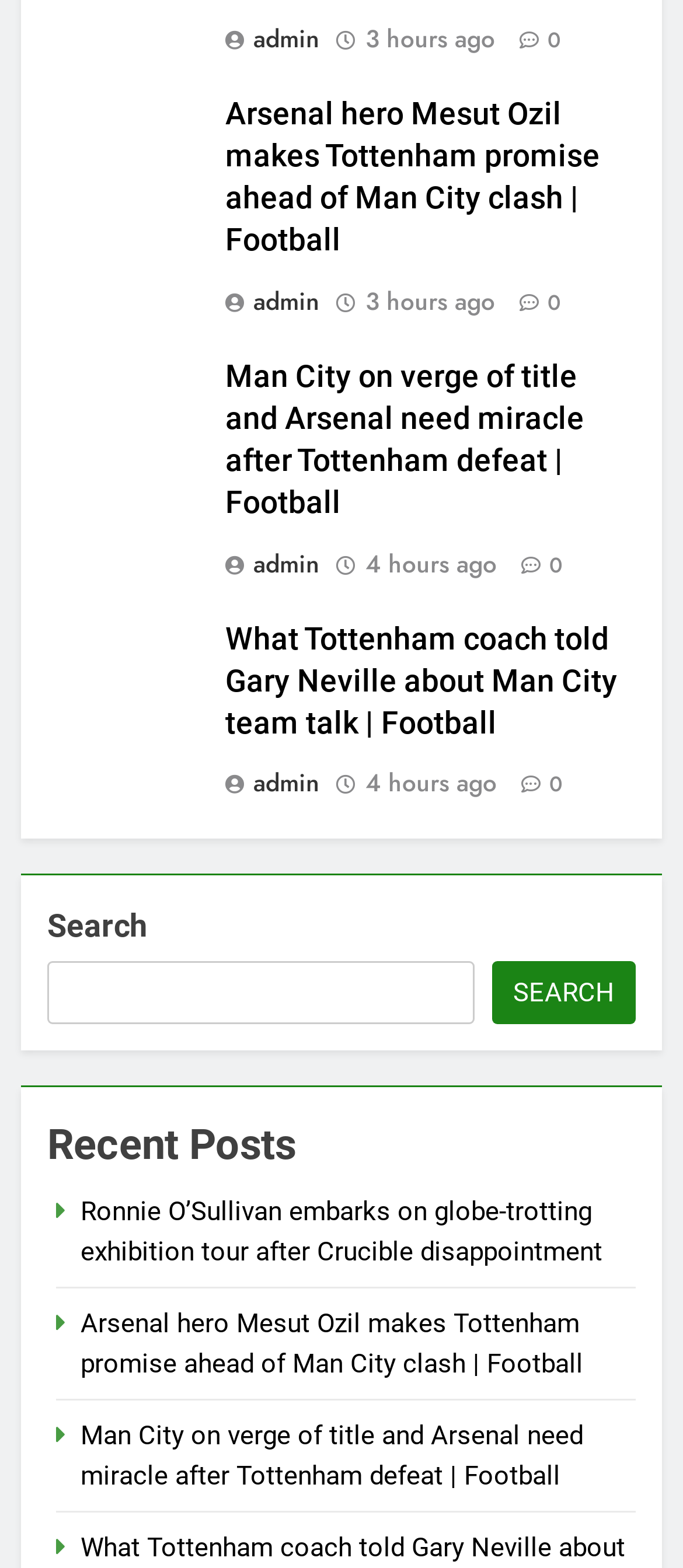What is the search button text?
Look at the image and respond with a one-word or short phrase answer.

SEARCH